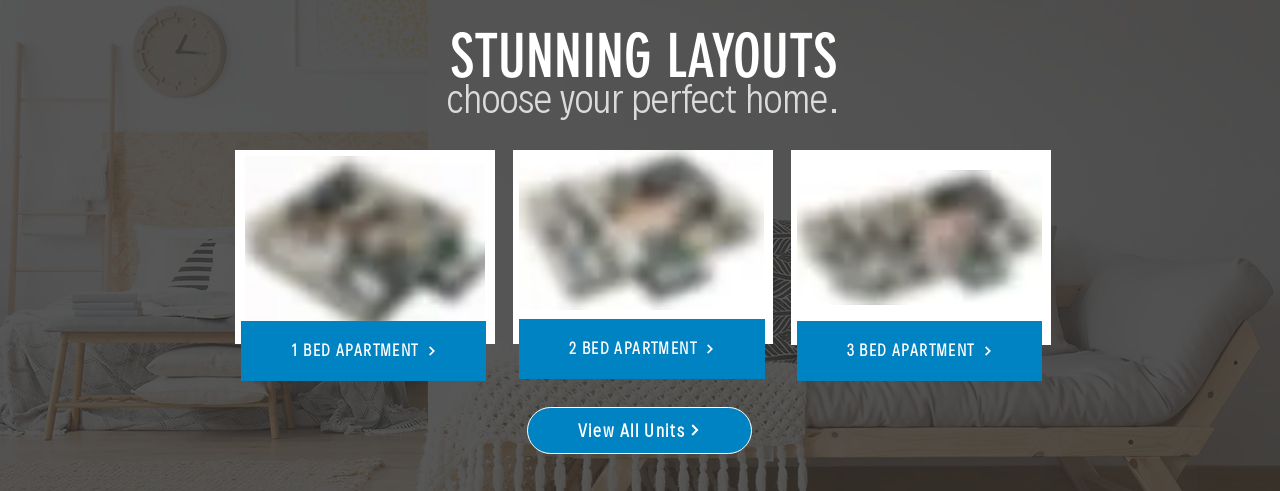What is the aesthetic of the background?
Based on the image, respond with a single word or phrase.

Modern and stylish